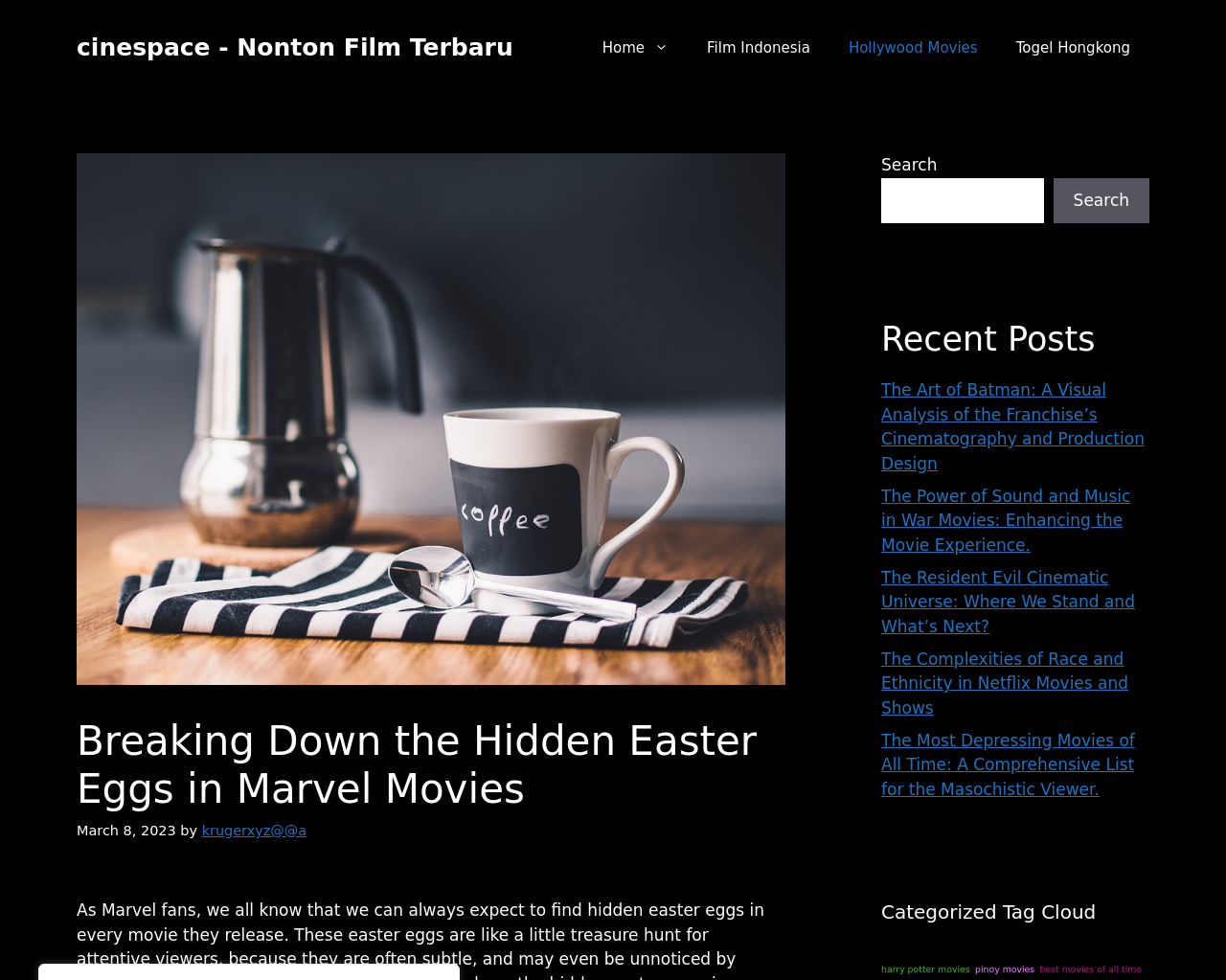What type of movies are featured on this website?
Answer the question with a detailed explanation, including all necessary information.

The navigation menu at the top of the webpage contains links to 'Film Indonesia' and 'Hollywood Movies', indicating that the website features these types of movies.